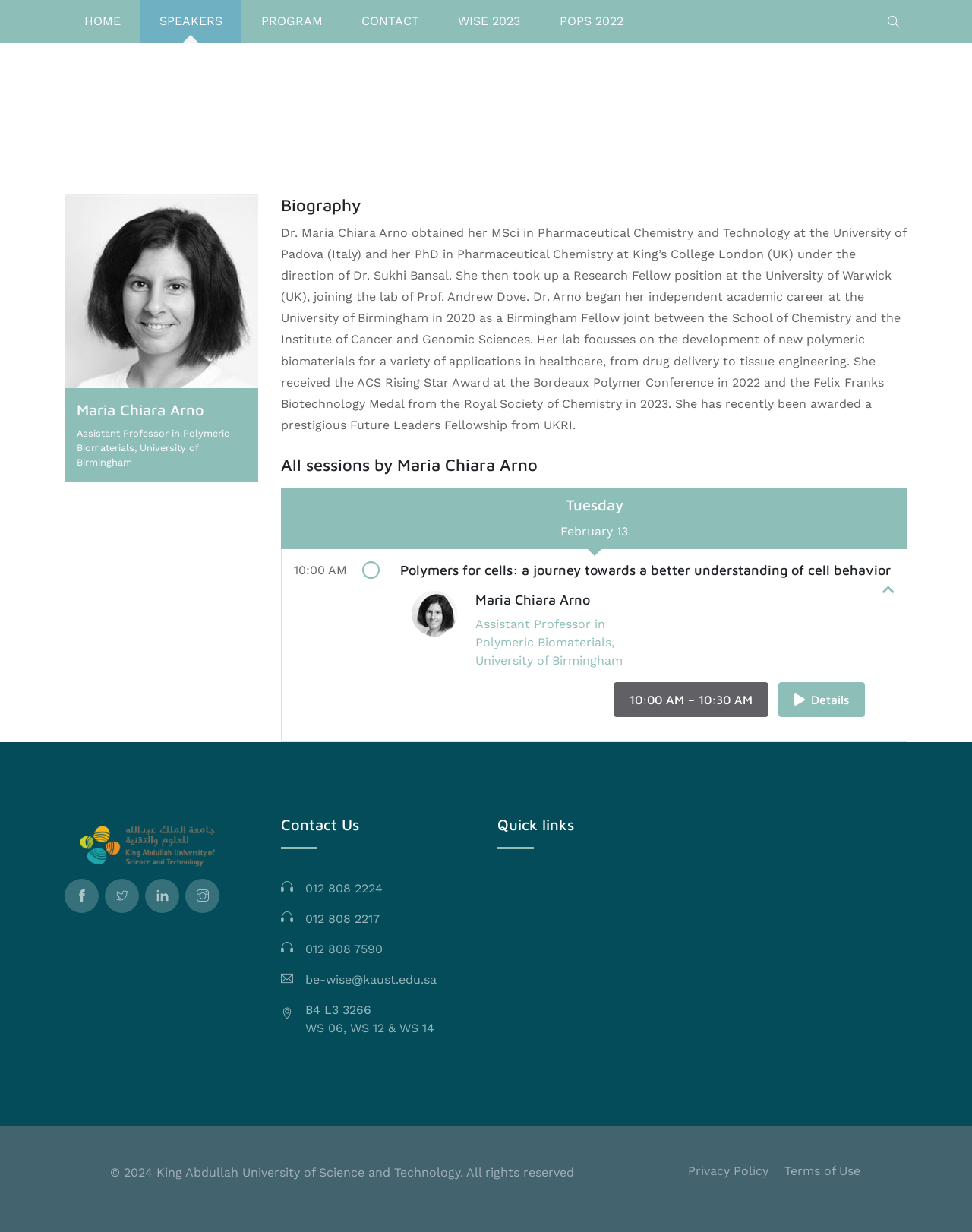What is the phone number to contact?
Please provide an in-depth and detailed response to the question.

In the contact us section, there are multiple phone numbers listed, and one of them is 012 808 2224.